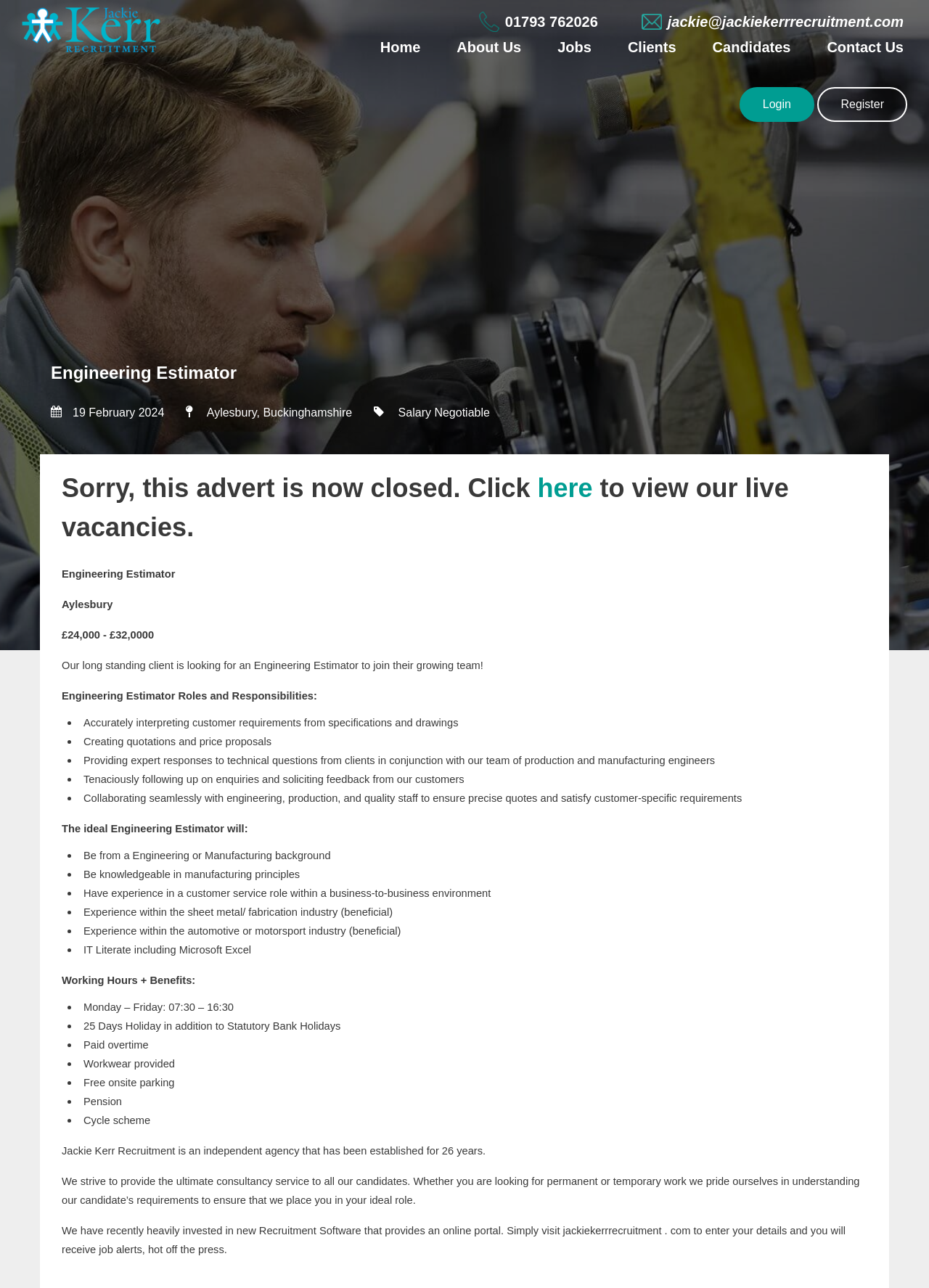Answer the question with a brief word or phrase:
What is the ideal background for the Engineering Estimator?

Engineering or Manufacturing